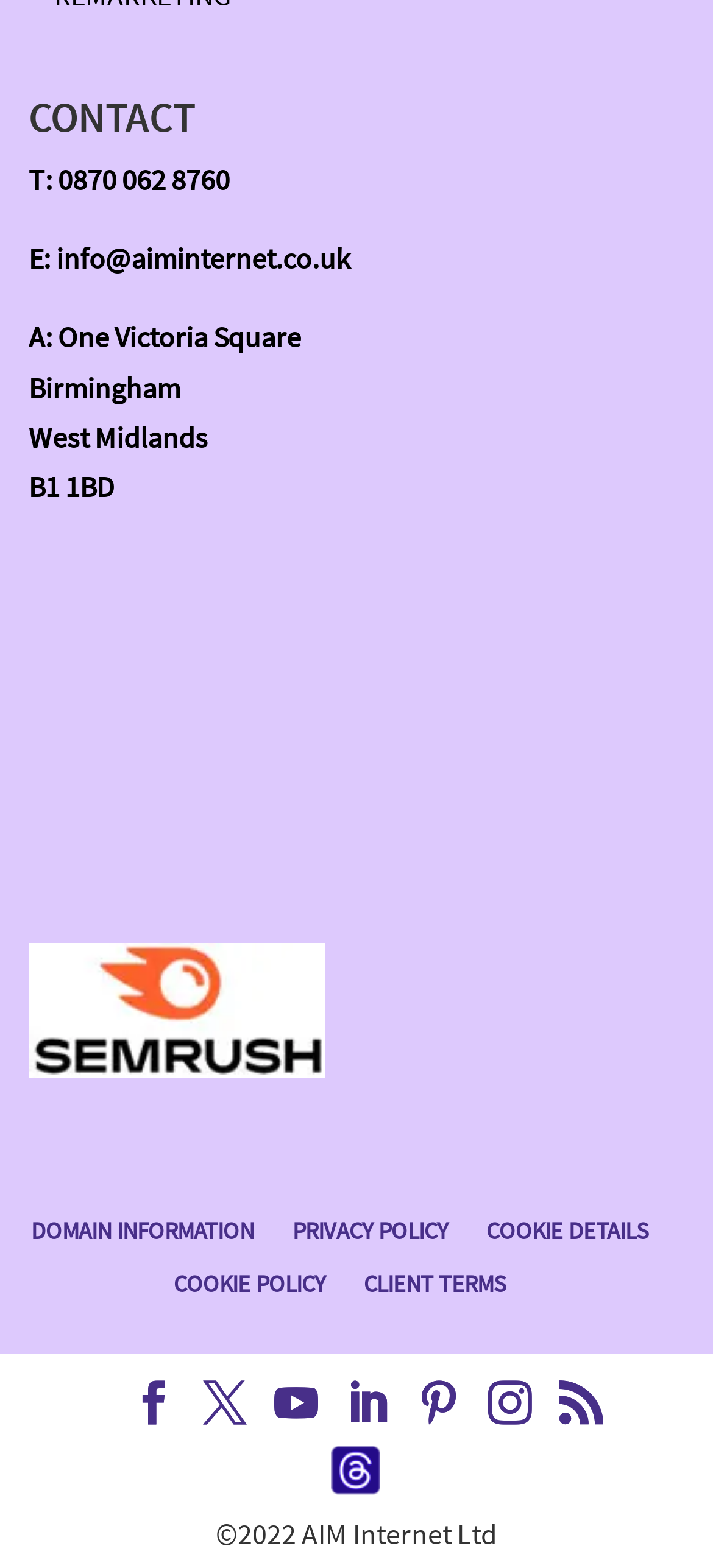Give the bounding box coordinates for the element described by: "Breath of Clarity".

None